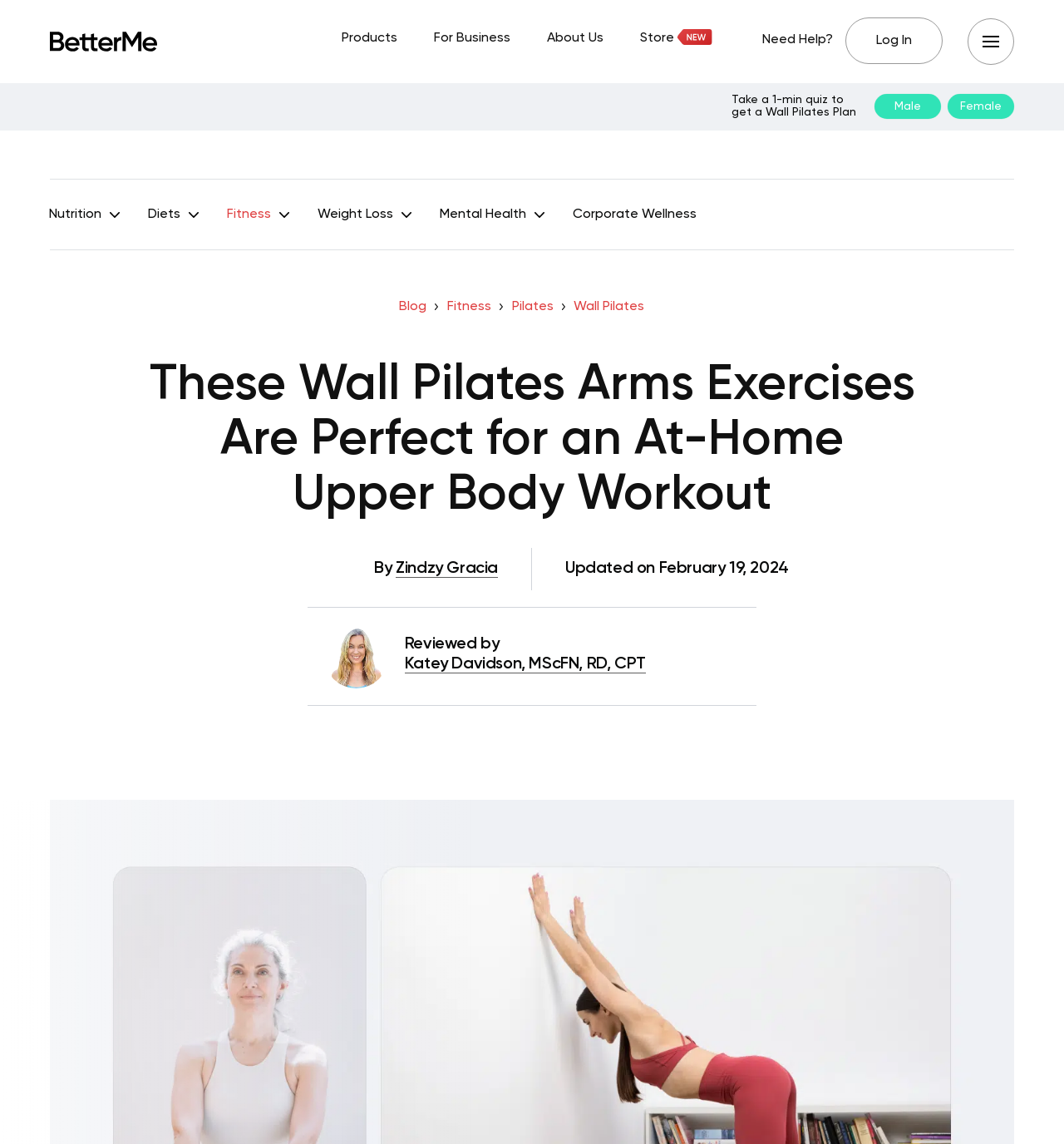Locate the bounding box coordinates of the element's region that should be clicked to carry out the following instruction: "Take a 1-min quiz to get a Wall Pilates Plan". The coordinates need to be four float numbers between 0 and 1, i.e., [left, top, right, bottom].

[0.688, 0.082, 0.805, 0.103]